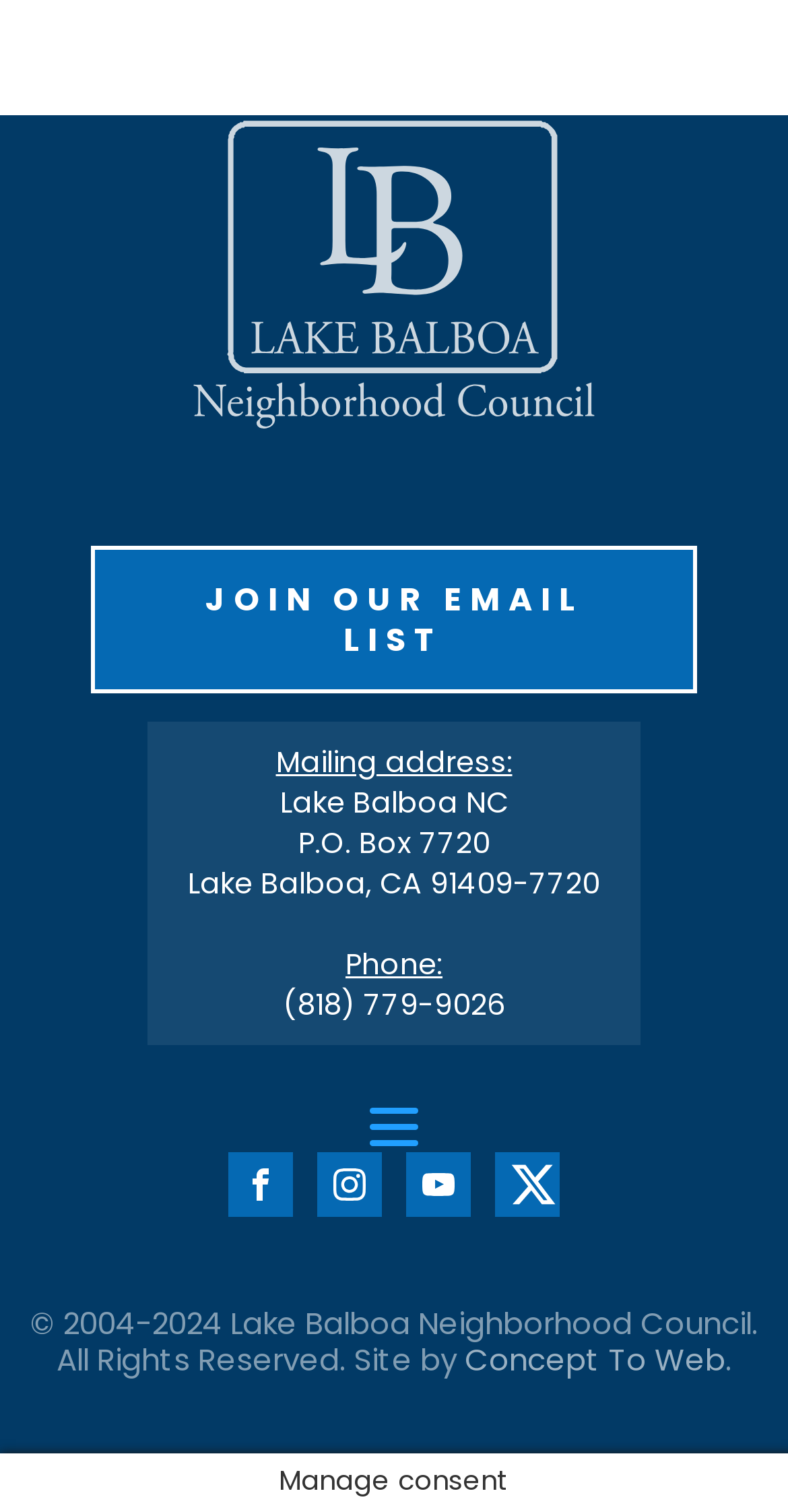Identify the bounding box coordinates of the area that should be clicked in order to complete the given instruction: "Check the mailing address". The bounding box coordinates should be four float numbers between 0 and 1, i.e., [left, top, right, bottom].

[0.35, 0.491, 0.65, 0.518]